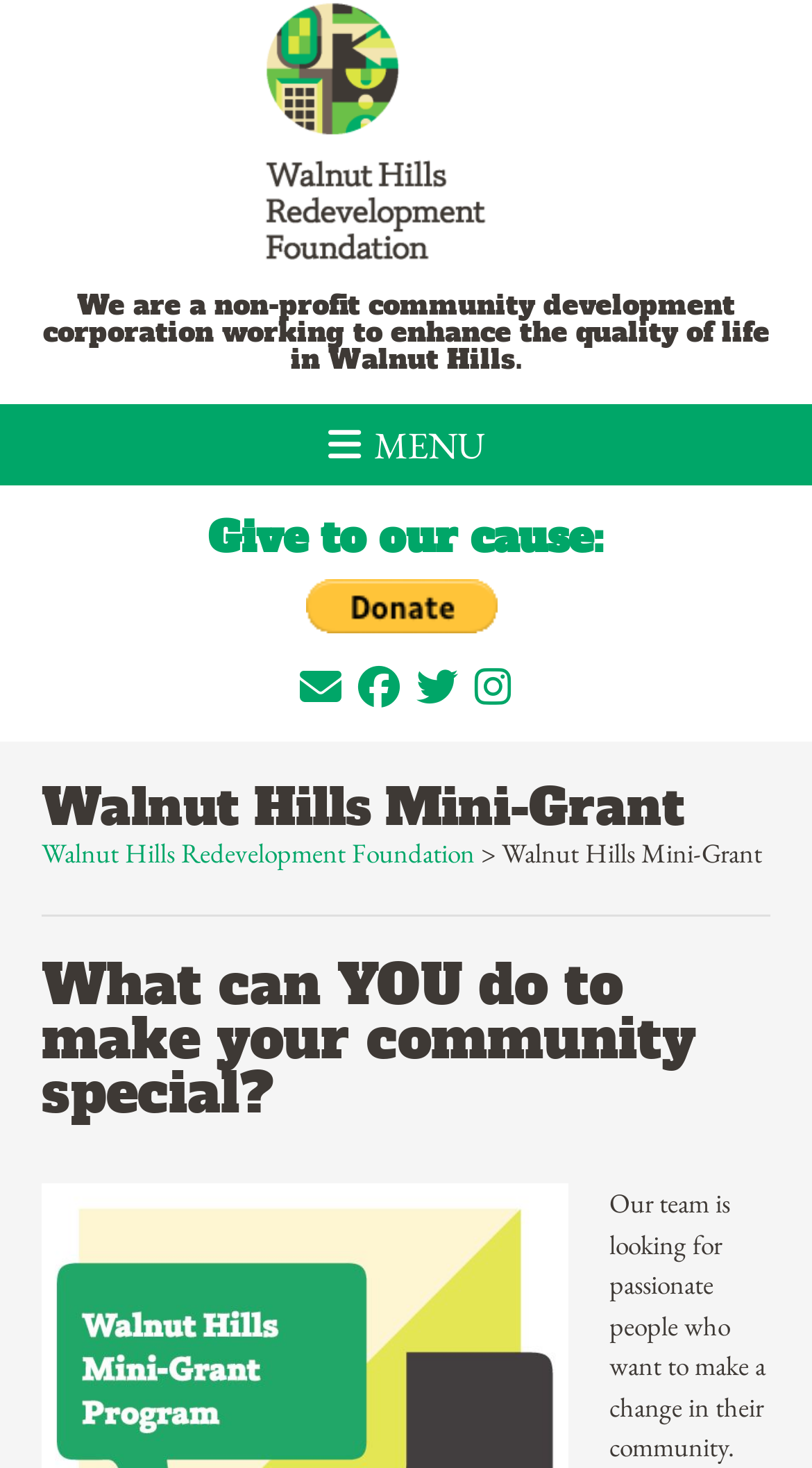Can you specify the bounding box coordinates of the area that needs to be clicked to fulfill the following instruction: "Click the Walnut Hills Mini-Grant heading"?

[0.051, 0.534, 0.949, 0.568]